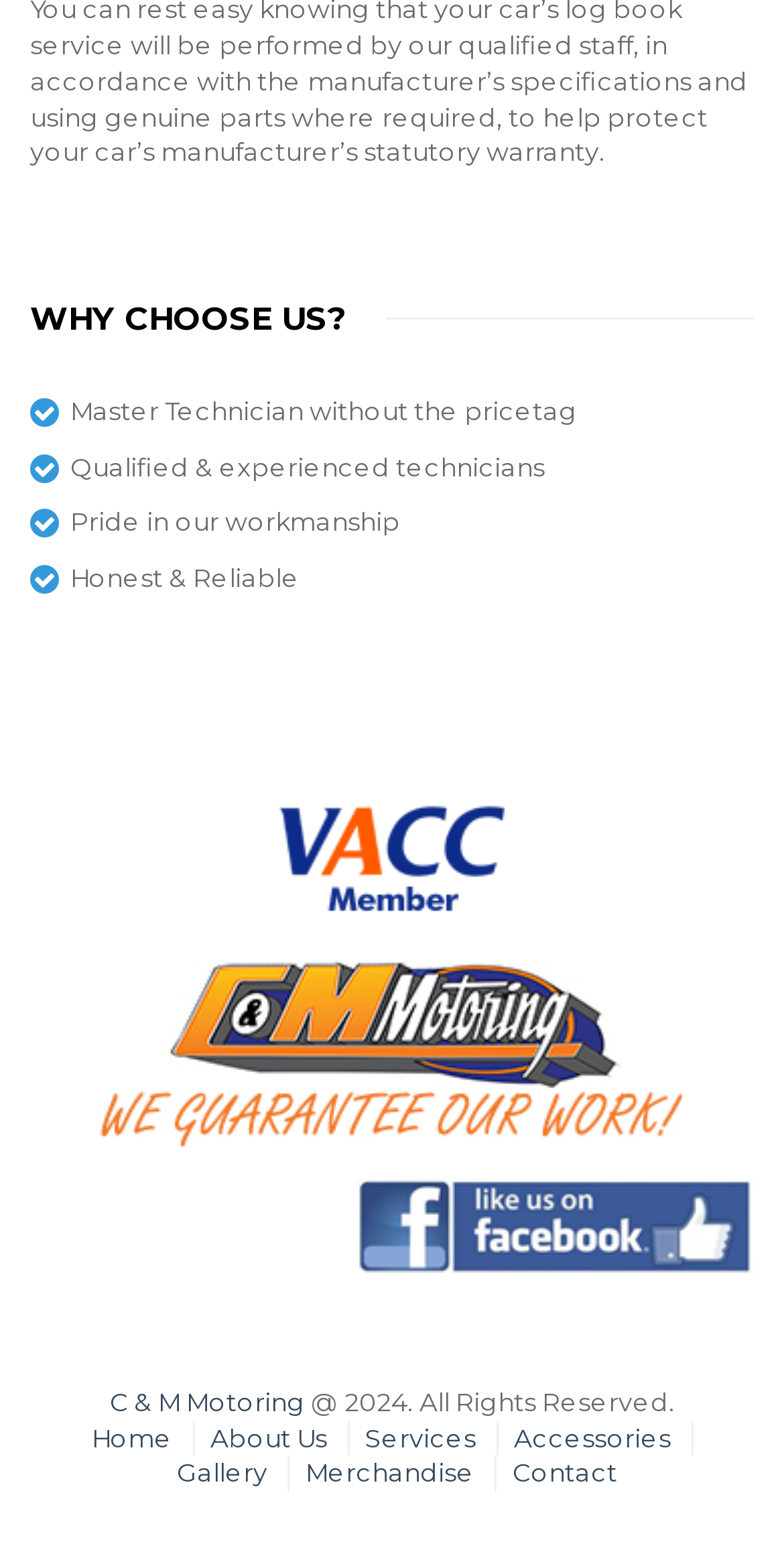Please provide a detailed answer to the question below based on the screenshot: 
How many navigation links are present?

The webpage has navigation links for 'Home', 'About Us', 'Services', 'Accessories', 'Gallery', 'Merchandise', and 'Contact', which totals to 7 links.